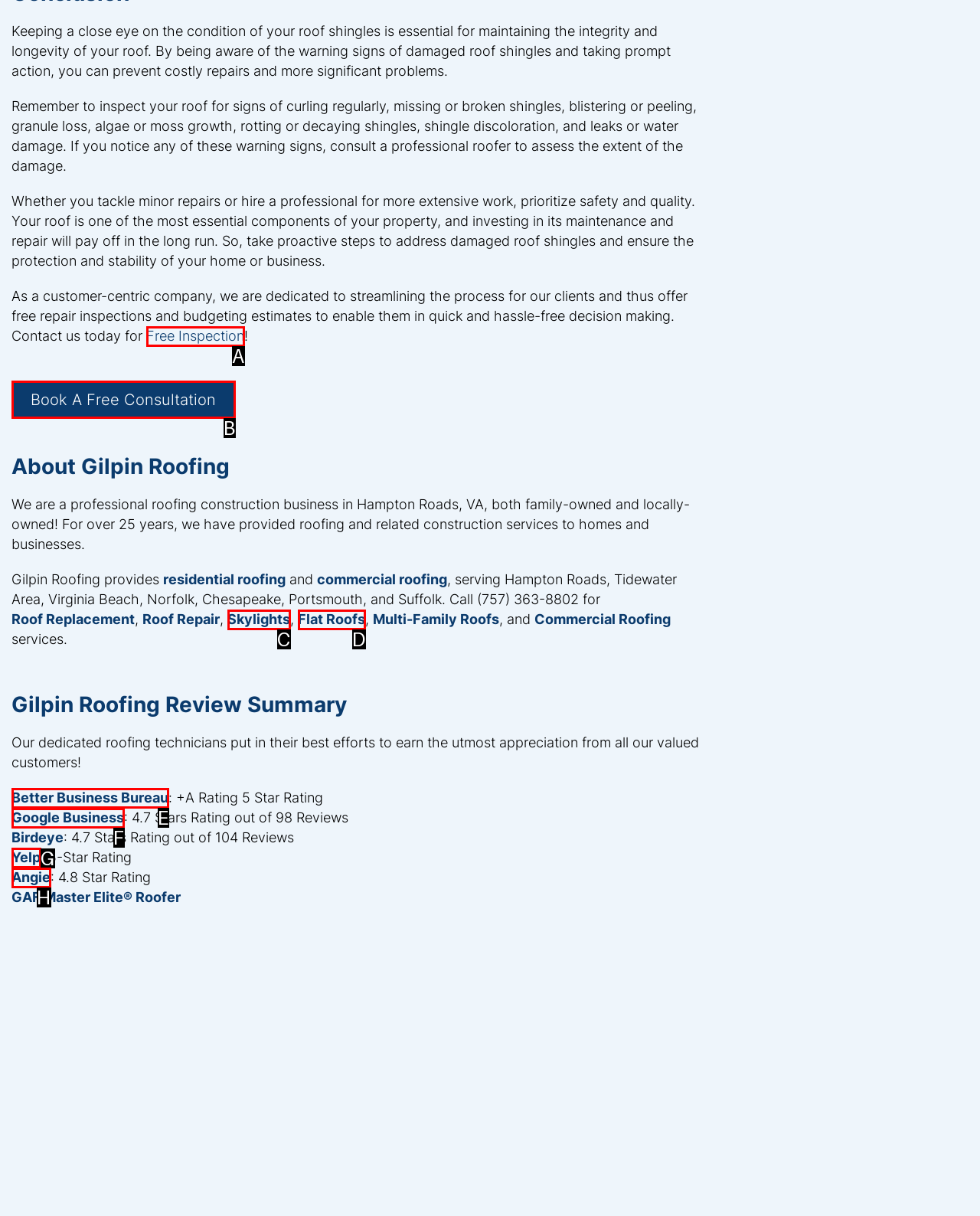Select the option I need to click to accomplish this task: Book a free consultation
Provide the letter of the selected choice from the given options.

B